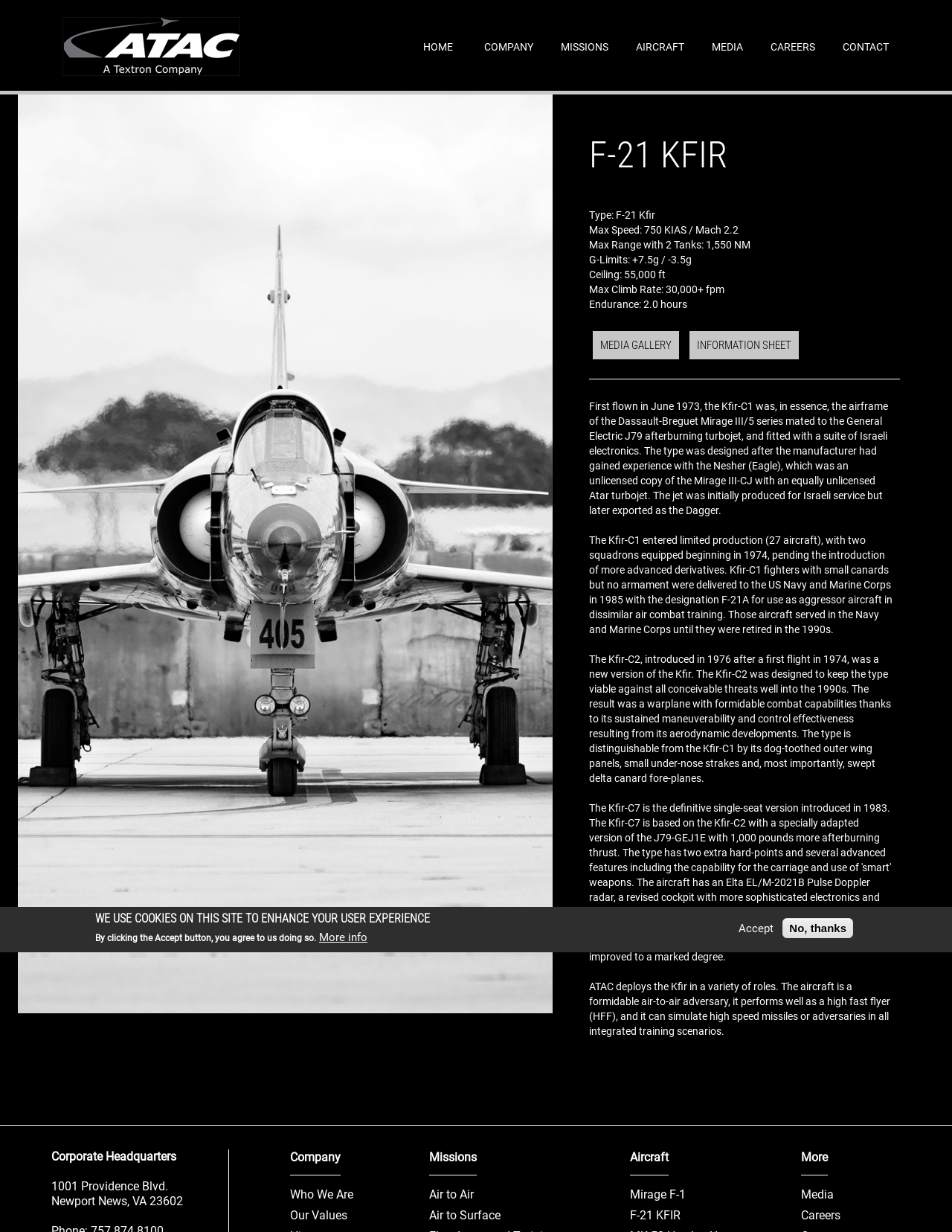Provide an in-depth description of the elements and layout of the webpage.

The webpage is about ATAC- Airborne Tactical Advantage Company. At the top, there is a navigation menu with links to 'Home', 'HOME', 'COMPANY', 'MISSIONS', 'AIRCRAFT', 'MEDIA', 'CAREERS', and 'CONTACT'. Below the navigation menu, there is a main section that takes up most of the page. 

In the main section, there is a large image of an F-21 KFIR Aircraft on the left side, accompanied by several lines of text describing the aircraft's specifications, such as its type, max speed, max range, and ceiling. 

To the right of the image, there is a section with a heading 'MEDIA GALLERY' and a link to an 'INFORMATION SHEET'. Below this section, there is a horizontal separator line, followed by a block of text that provides a detailed description of the Kfir-C1 aircraft, its history, and its capabilities. 

The text is divided into three paragraphs, each describing a different aspect of the aircraft. The first paragraph talks about the aircraft's design and production, the second paragraph discusses its use by the US Navy and Marine Corps, and the third paragraph describes its capabilities and how ATAC deploys it. 

At the bottom of the page, there are three columns of links and text. The left column has links to 'Corporate Headquarters', '1001 Providence Blvd.', and 'Newport News, VA 23602'. The middle column has links to 'Who We Are' and 'Our Values' under the heading 'Company'. The right column has links to 'Air to Air' and 'Air to Surface' under the heading 'Missions', and links to 'Mirage F-1' and 'F-21 KFIR' under the heading 'Aircraft'. 

Finally, there is a cookie policy alert dialog at the bottom of the page, which informs users that the site uses cookies to enhance their user experience and provides options to accept, decline, or learn more about the policy.